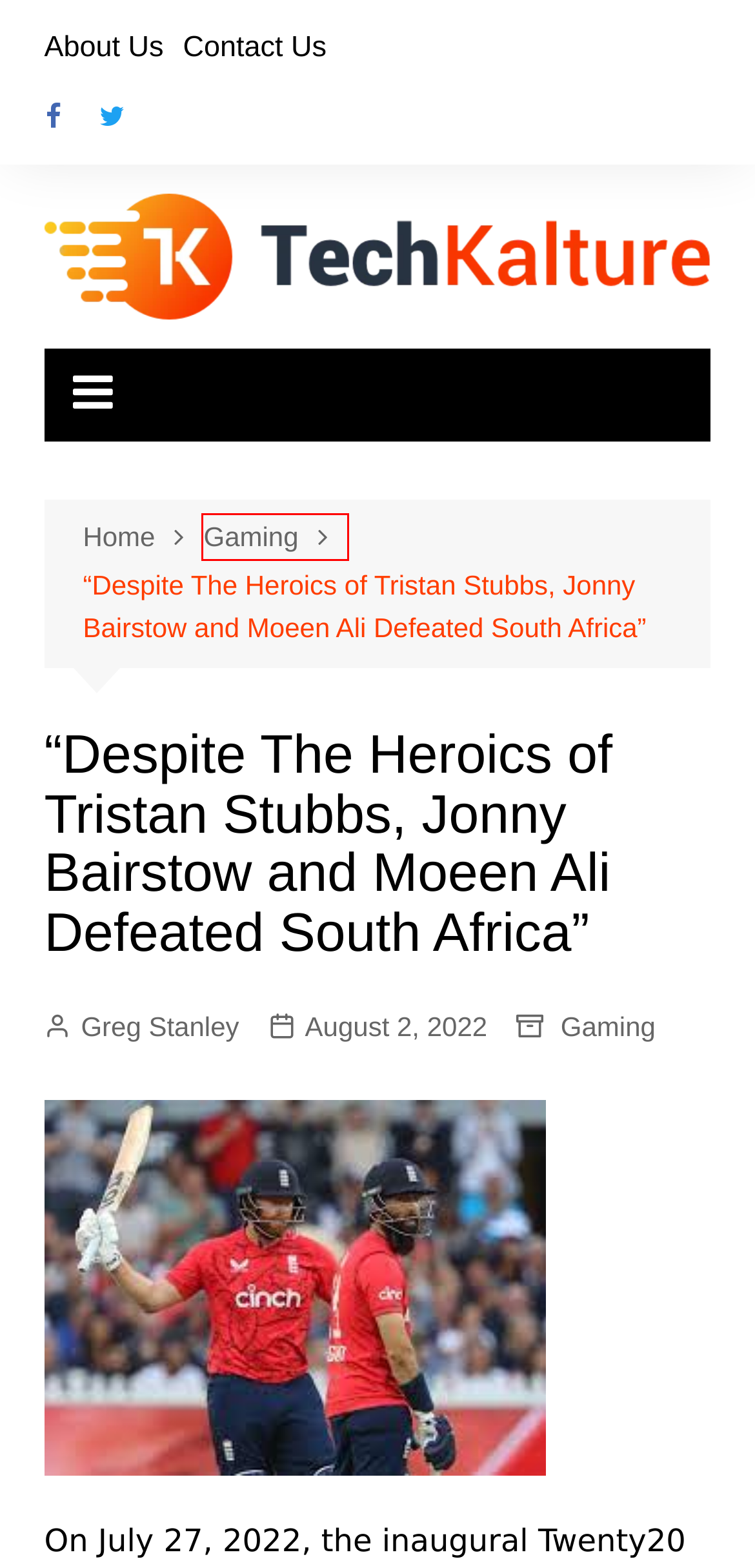Using the screenshot of a webpage with a red bounding box, pick the webpage description that most accurately represents the new webpage after the element inside the red box is clicked. Here are the candidates:
A. How IoT is Reshaping the Modern Parenting
B. Gaming
C. Tech Kalture - Latest Technology and Business Updates
D. About Us
E. How to Reset Your PlayStation Password?
F. 1TamilMV Proxy and Mirrors To Unblock in 2024
G. Contact Us - Tech Kalture
H. Quick Guide to AI Software Development Process

B